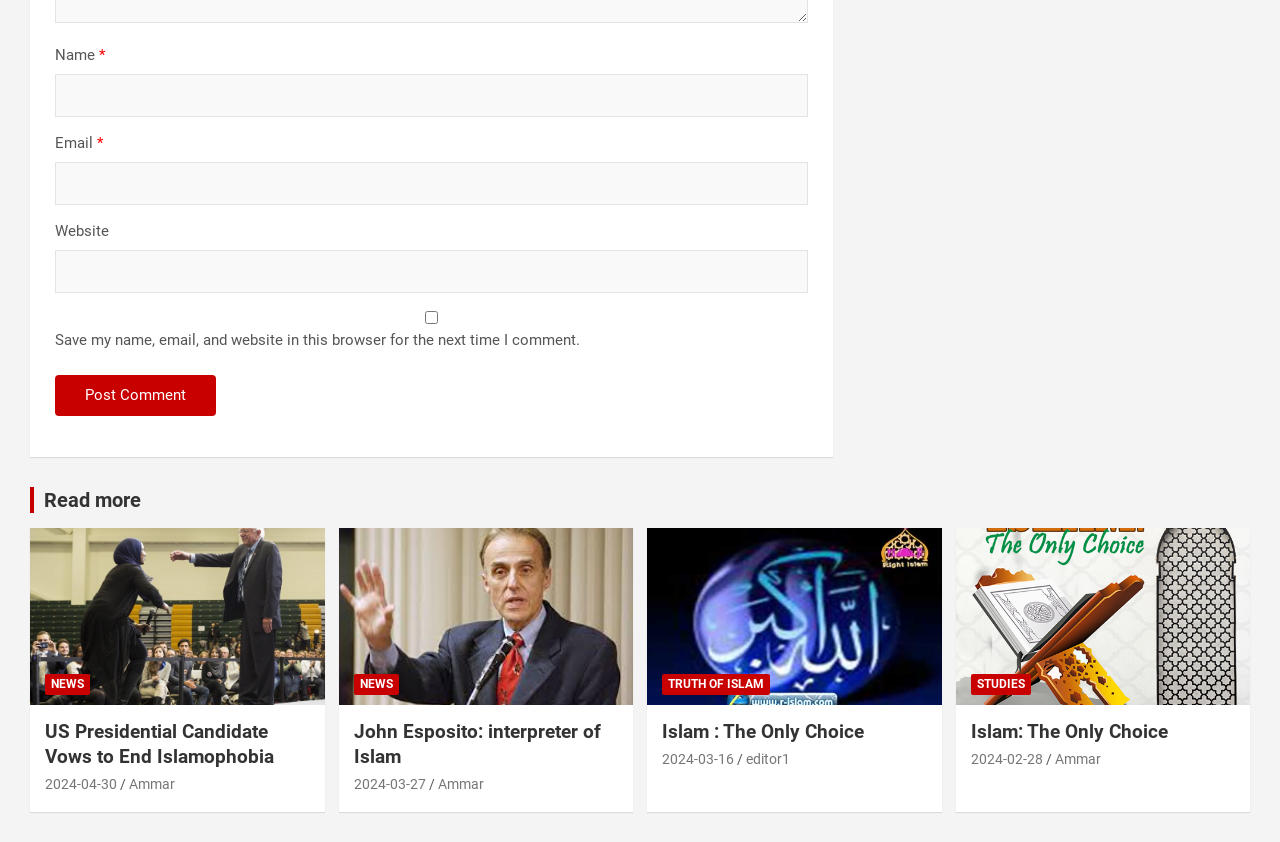Who is the author of the article 'John Esposito: interpreter of Islam'?
Look at the image and respond with a single word or a short phrase.

Ammar